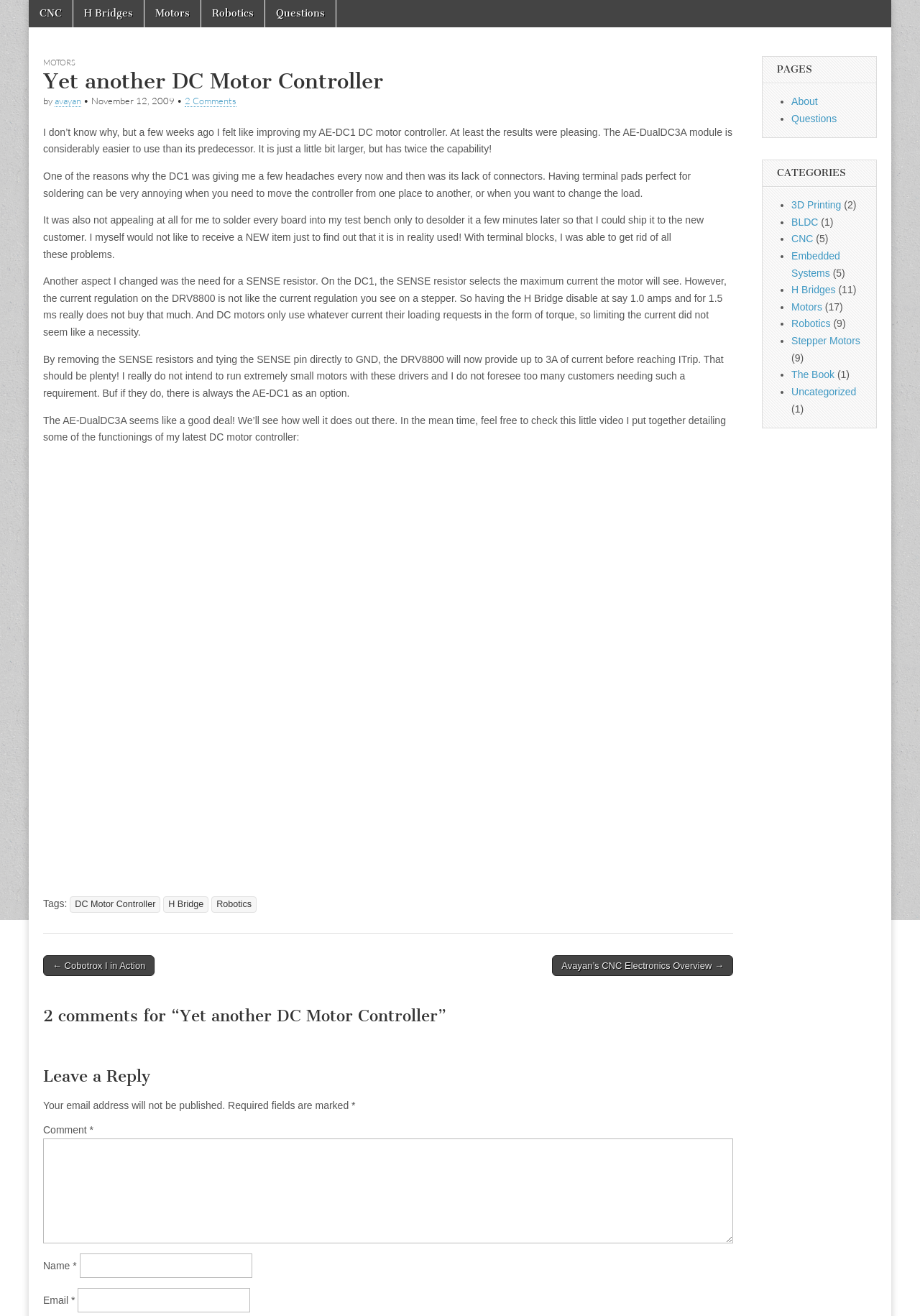Please find the bounding box coordinates of the element's region to be clicked to carry out this instruction: "download google photo for pc".

None